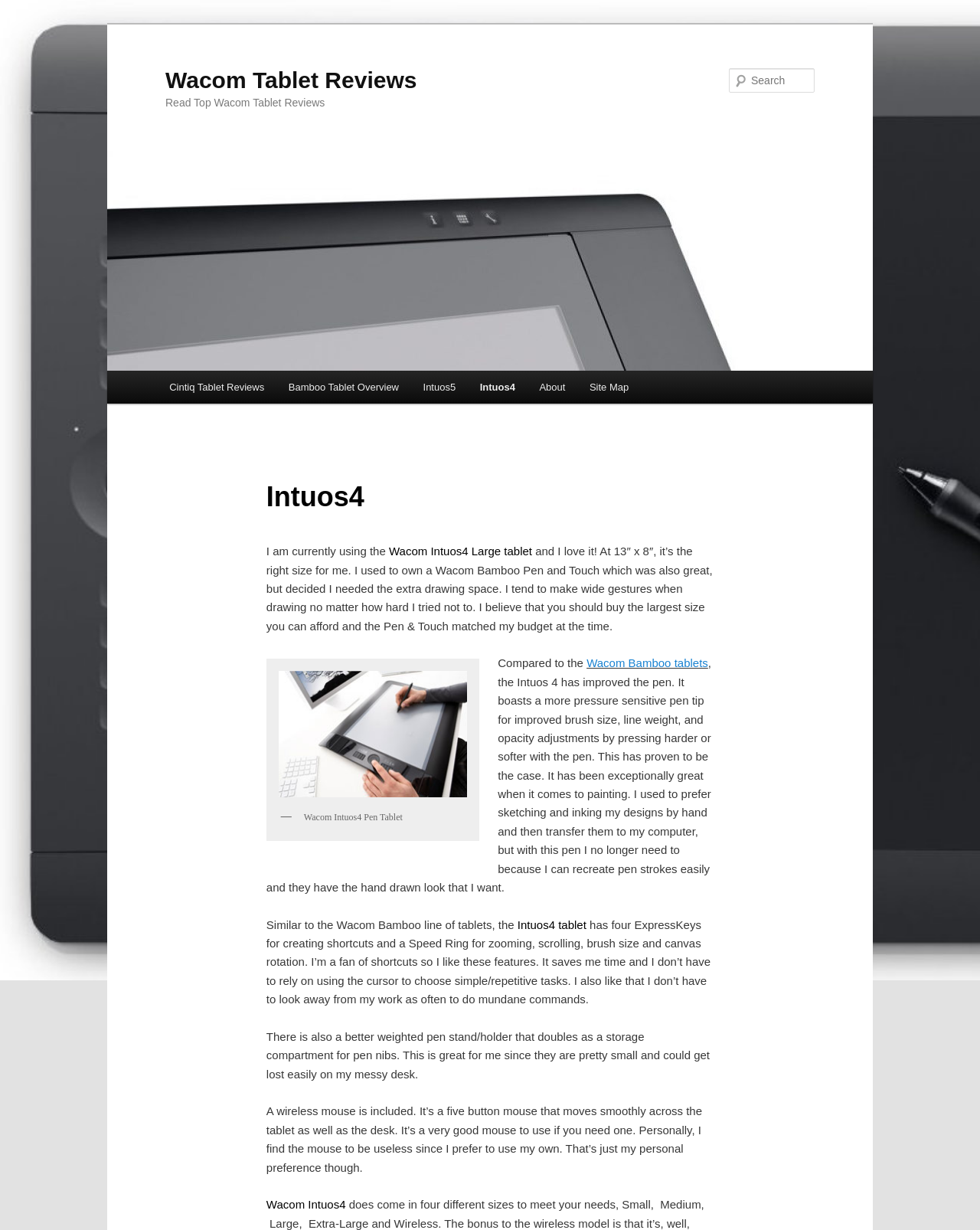Bounding box coordinates should be provided in the format (top-left x, top-left y, bottom-right x, bottom-right y) with all values between 0 and 1. Identify the bounding box for this UI element: parent_node: Search name="s" placeholder="Search"

[0.744, 0.055, 0.831, 0.075]